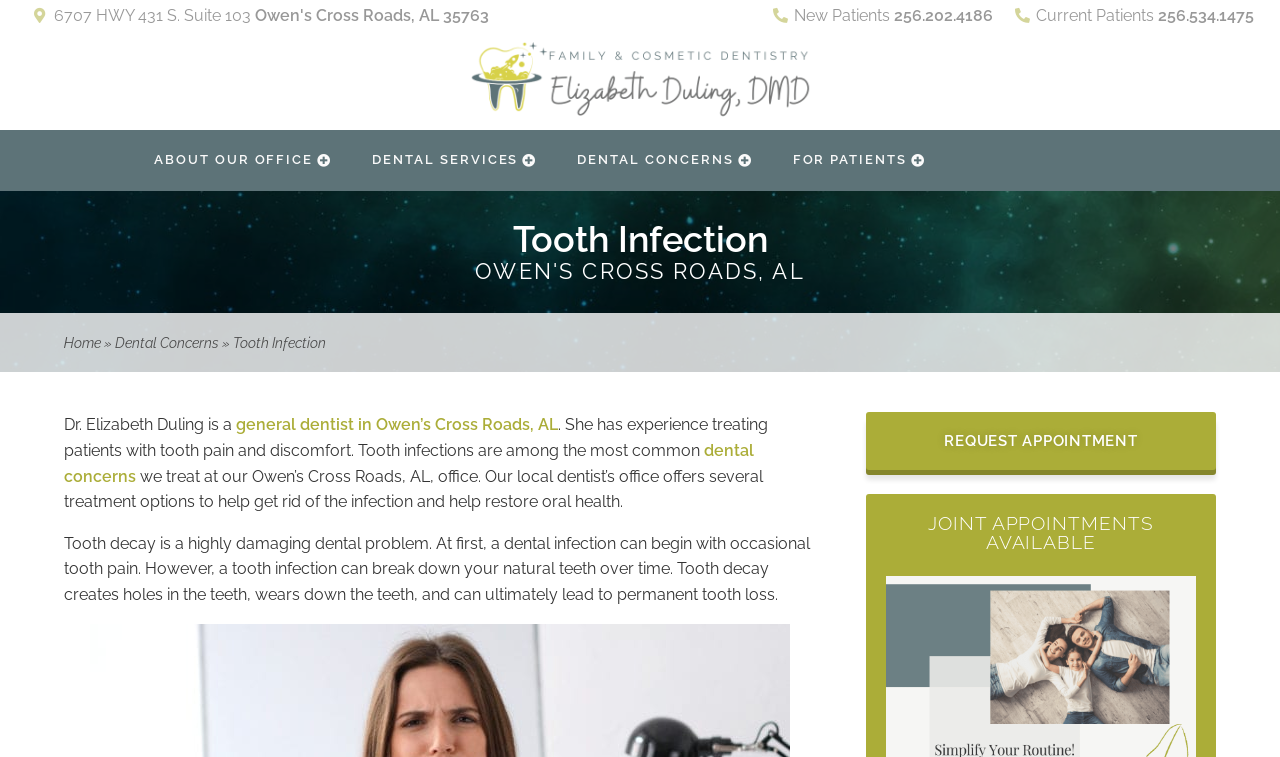Please find the bounding box for the UI component described as follows: "Dental Services".

[0.291, 0.201, 0.42, 0.221]